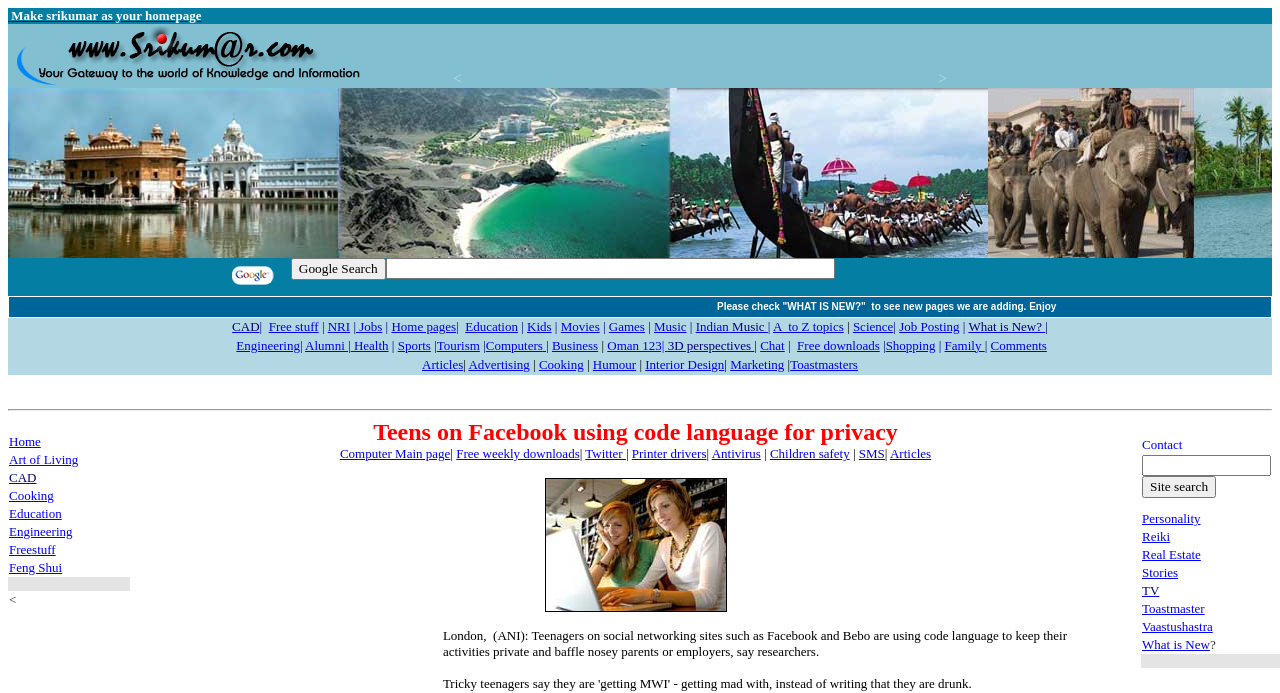What is the topic of the first link in the list of topics?
From the screenshot, provide a brief answer in one word or phrase.

CAD